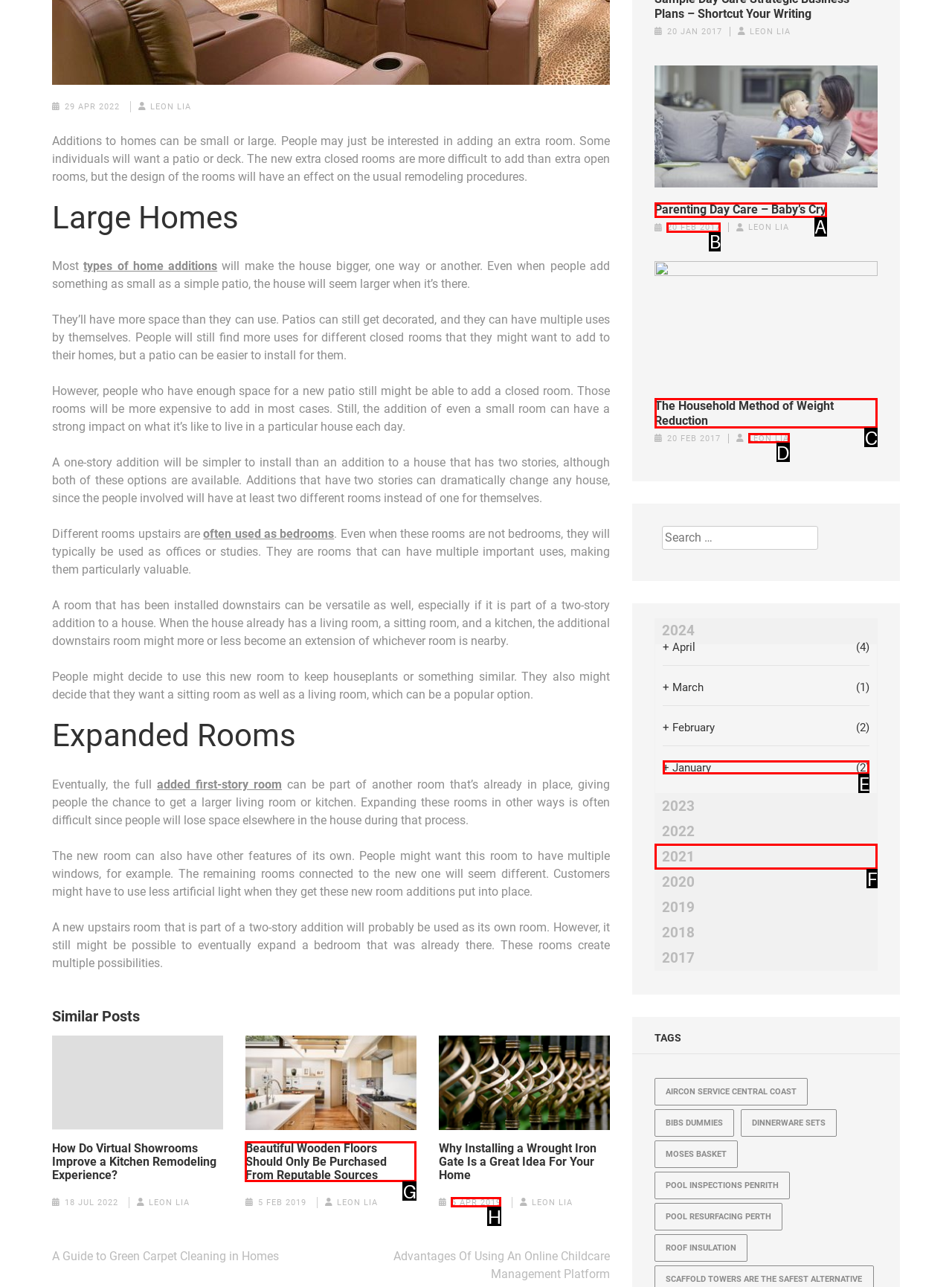Select the option that corresponds to the description: 2021
Respond with the letter of the matching choice from the options provided.

F